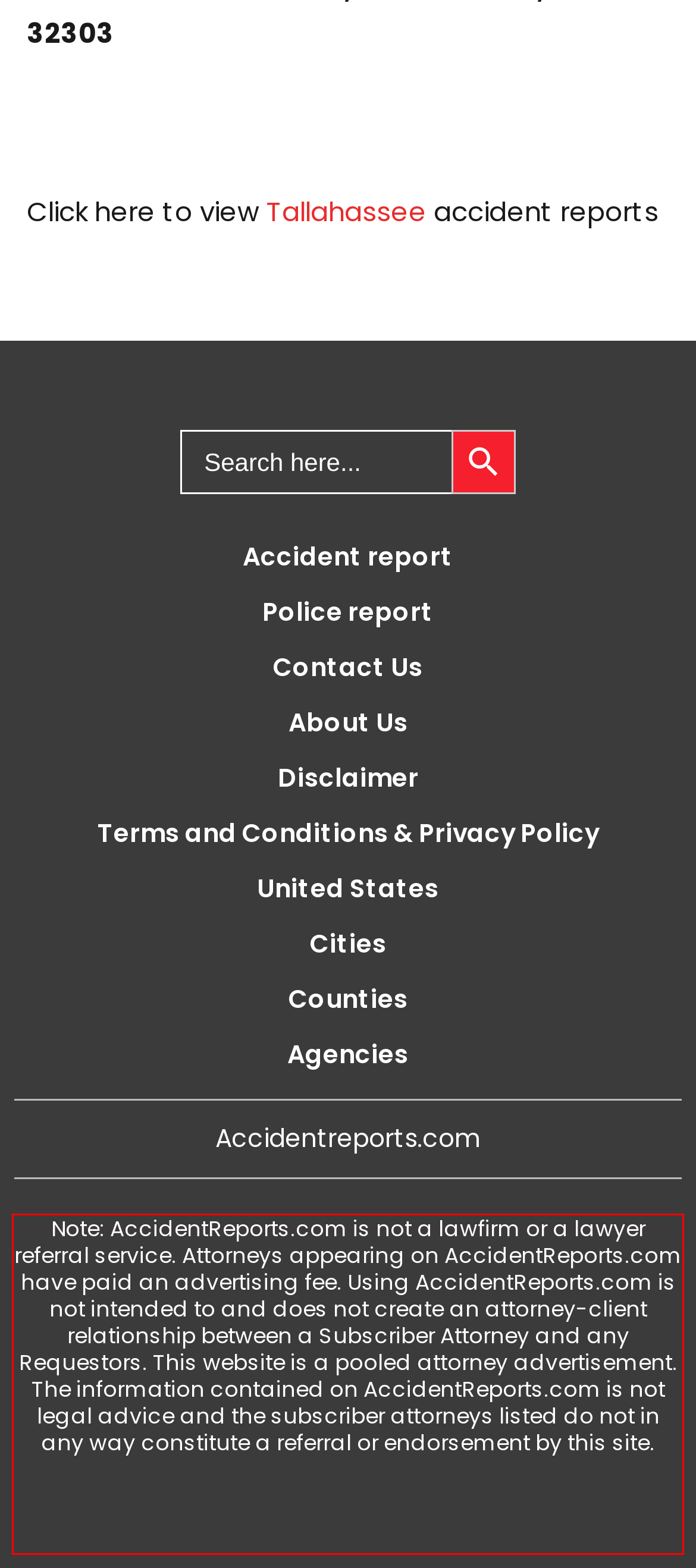Given a screenshot of a webpage, identify the red bounding box and perform OCR to recognize the text within that box.

Note: AccidentReports.com is not a lawfirm or a lawyer referral service. Attorneys appearing on AccidentReports.com have paid an advertising fee. Using AccidentReports.com is not intended to and does not create an attorney-client relationship between a Subscriber Attorney and any Requestors. This website is a pooled attorney advertisement. The information contained on AccidentReports.com is not legal advice and the subscriber attorneys listed do not in any way constitute a referral or endorsement by this site.